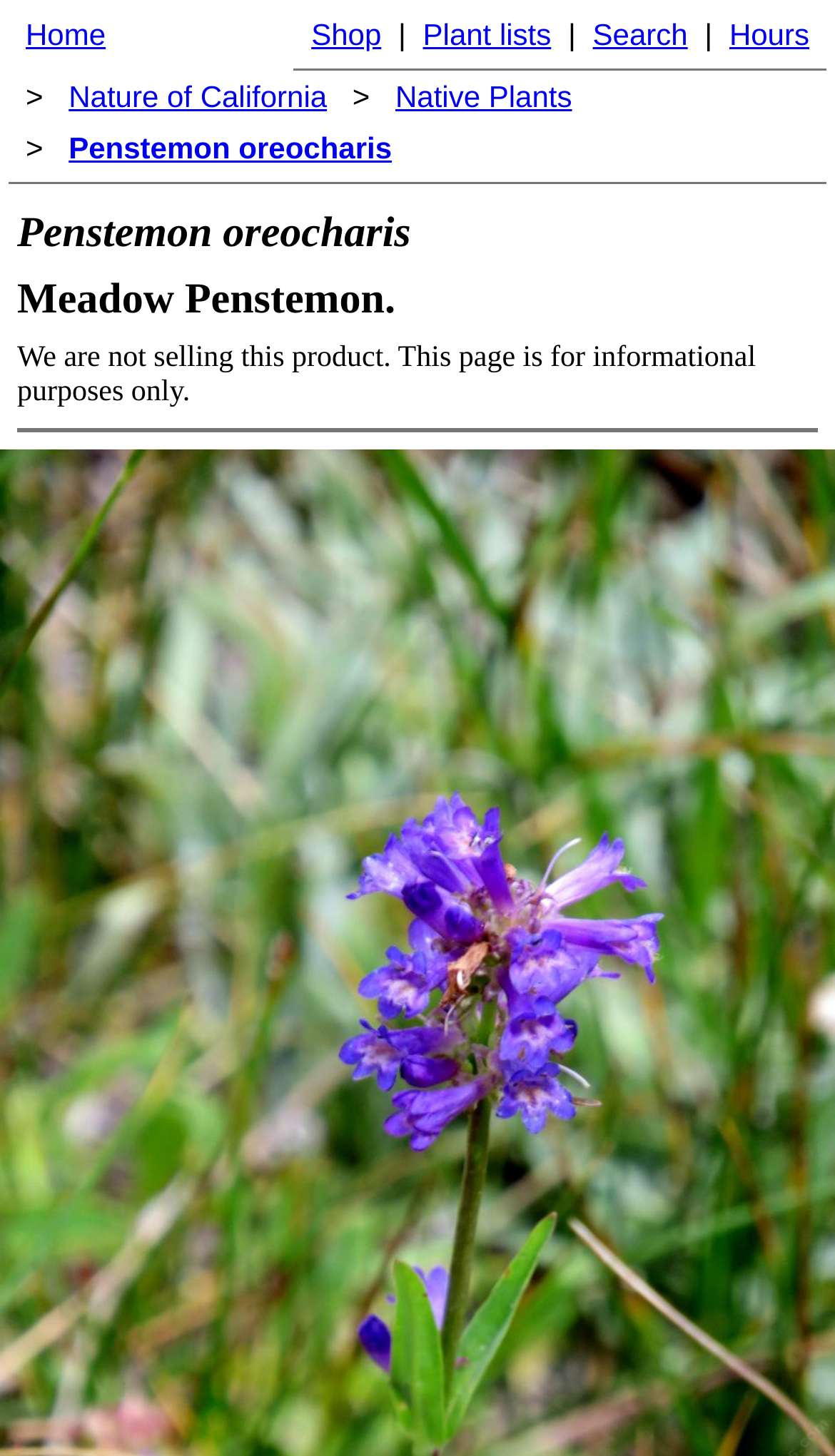Provide an in-depth caption for the contents of the webpage.

The webpage is about Penstemon oreocharis, also known as Meadow Penstemon. At the top, there is a navigation menu with six links: "Shop", "Plant lists", "Search", "Hours", "Home", and "Nature of California". These links are positioned horizontally, with "Home" on the left and "Hours" on the right. Between "Home" and "Nature of California", there is a ">" symbol.

Below the navigation menu, there are two headings: "Penstemon oreocharis" and "Meadow Penstemon." These headings are centered and take up the full width of the page.

Under the headings, there is a paragraph of text that states "We are not selling this product. This page is for informational purposes only." This text is also centered and takes up most of the width of the page.

On the top-right side of the page, there is another link "Native Plants" positioned below the "Nature of California" link. Below the "Native Plants" link, there is a link "Penstemon oreocharis" which is positioned above the paragraph of text.